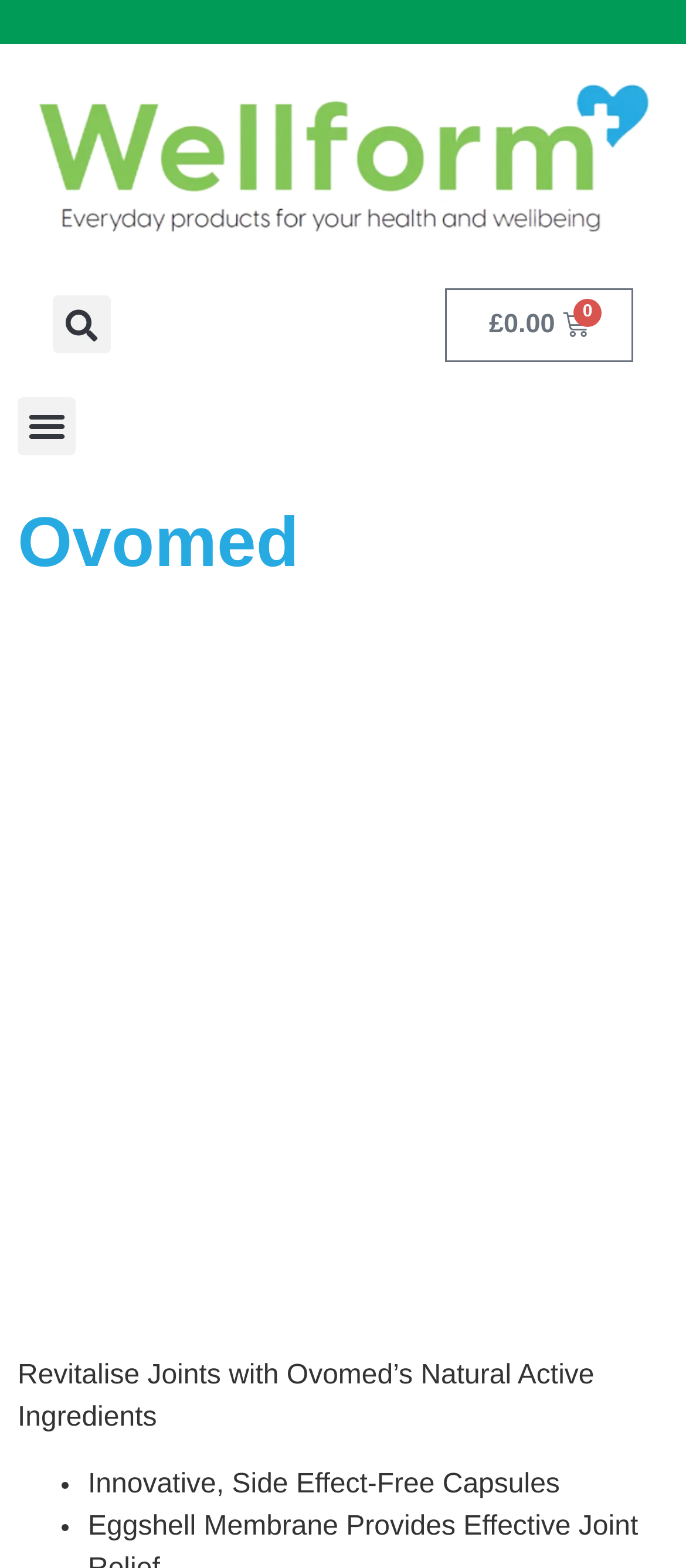Generate a thorough caption that explains the contents of the webpage.

The webpage is about Ovomed, a brand that offers natural active ingredients for joint relief. At the top left corner, there is a Wellform logo that serves as a link to the homepage. Next to it, there is a search bar with a "Search" button. On the top right corner, there is a cart icon with a "£0.00 0" label and a "Menu Toggle" button.

Below the top section, there is a large heading that reads "Ovomed" in bold font. Underneath the heading, there is a link to Ovomed with an accompanying image. The image takes up most of the width of the page.

The main content of the page starts with a paragraph that reads "Revitalise Joints with Ovomed’s Natural Active Ingredients". This is followed by a list of bullet points, with the first point being "Innovative, Side Effect-Free Capsules". The list markers are represented by bullet points (•). The text is arranged in a single column, with each point listed below the previous one.